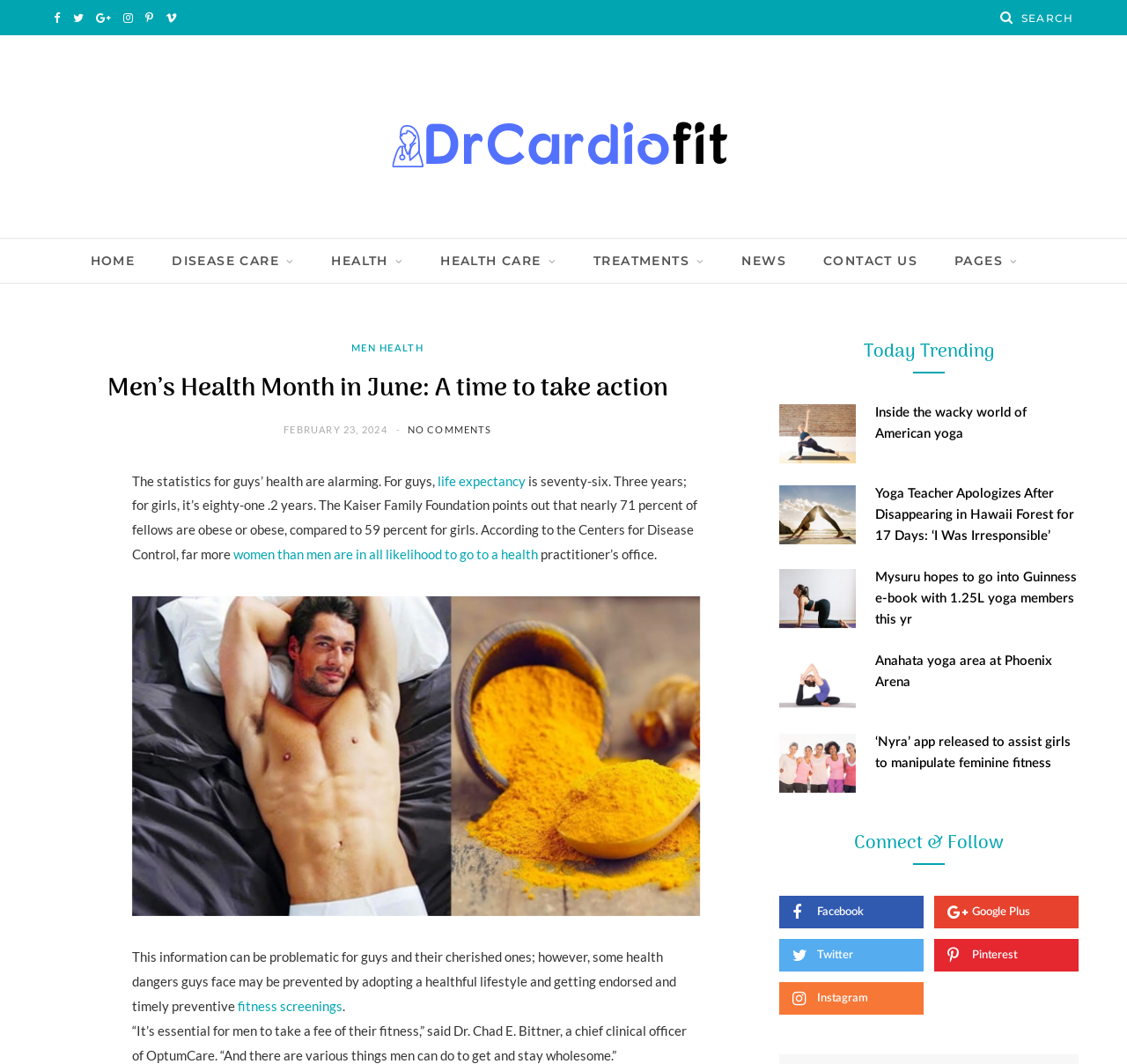What is the percentage of men who are obese or overweight according to the article?
Deliver a detailed and extensive answer to the question.

The article cites the Kaiser Family Foundation, which reports that nearly 71 percent of men are obese or overweight, compared to 59 percent of women.